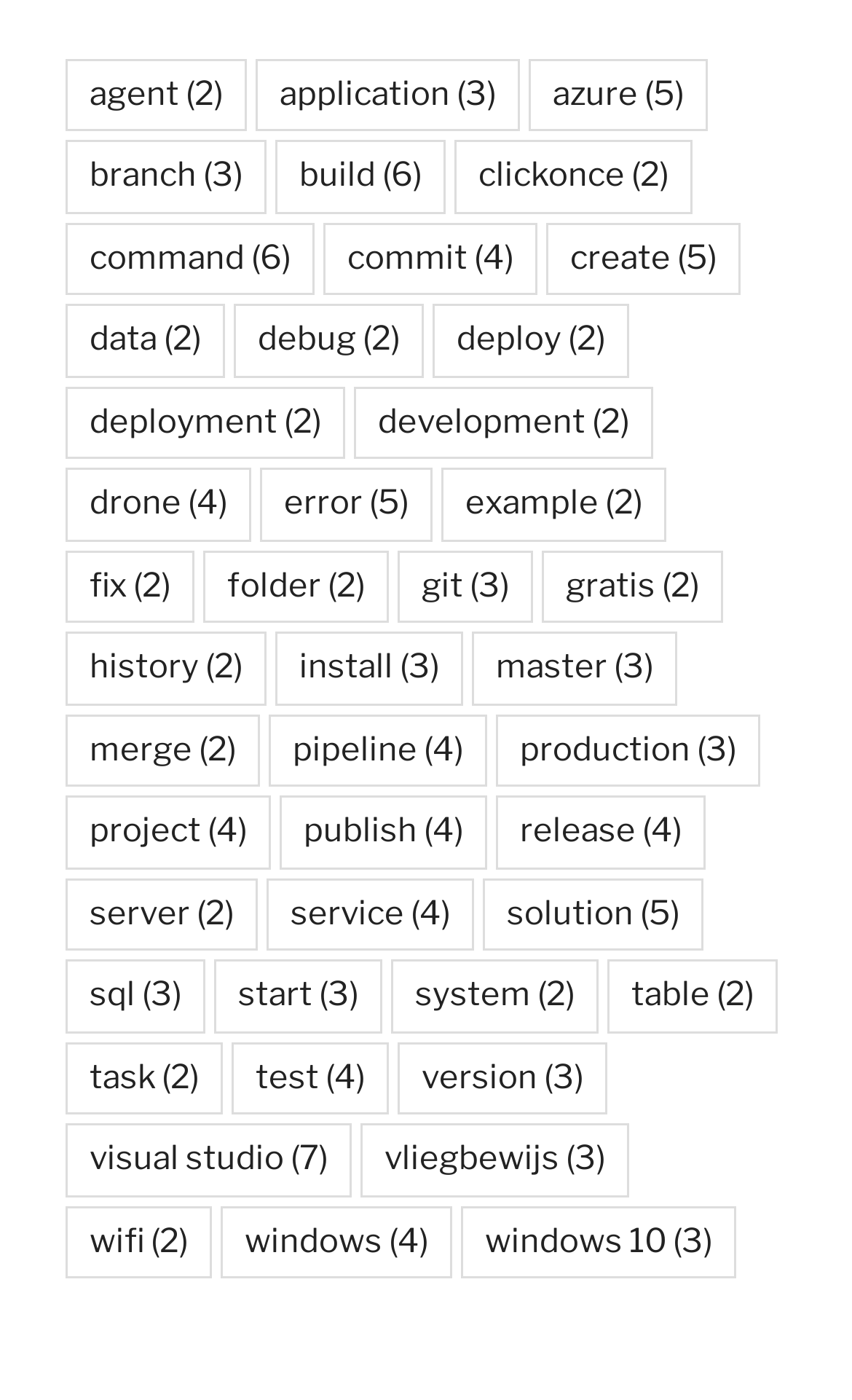Identify the bounding box coordinates for the UI element described as: "ACE Clinics | Industry News". The coordinates should be provided as four floats between 0 and 1: [left, top, right, bottom].

None